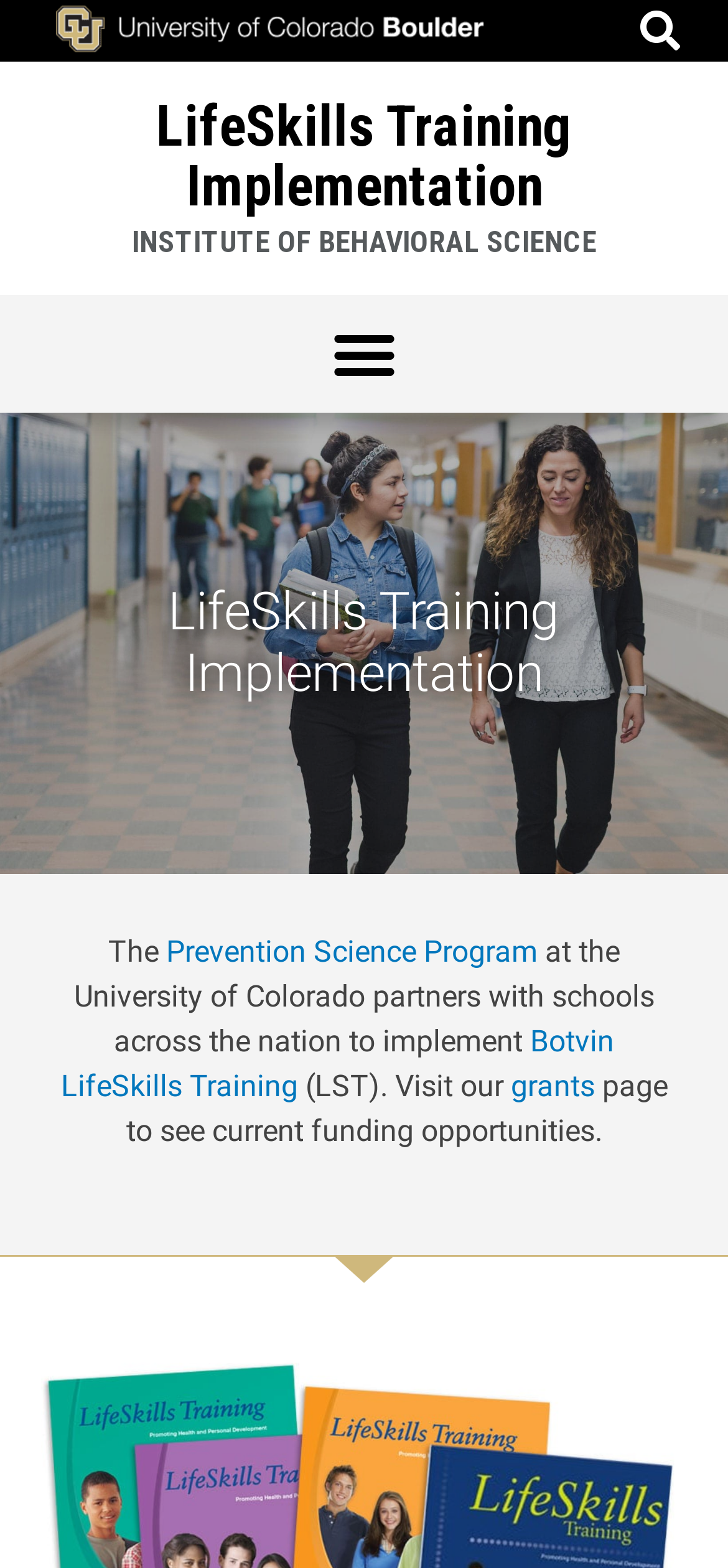What is the name of the institute?
Answer the question with as much detail as possible.

I found the answer by looking at the StaticText element with the text 'INSTITUTE OF BEHAVIORAL SCIENCE' at coordinates [0.181, 0.143, 0.819, 0.166].